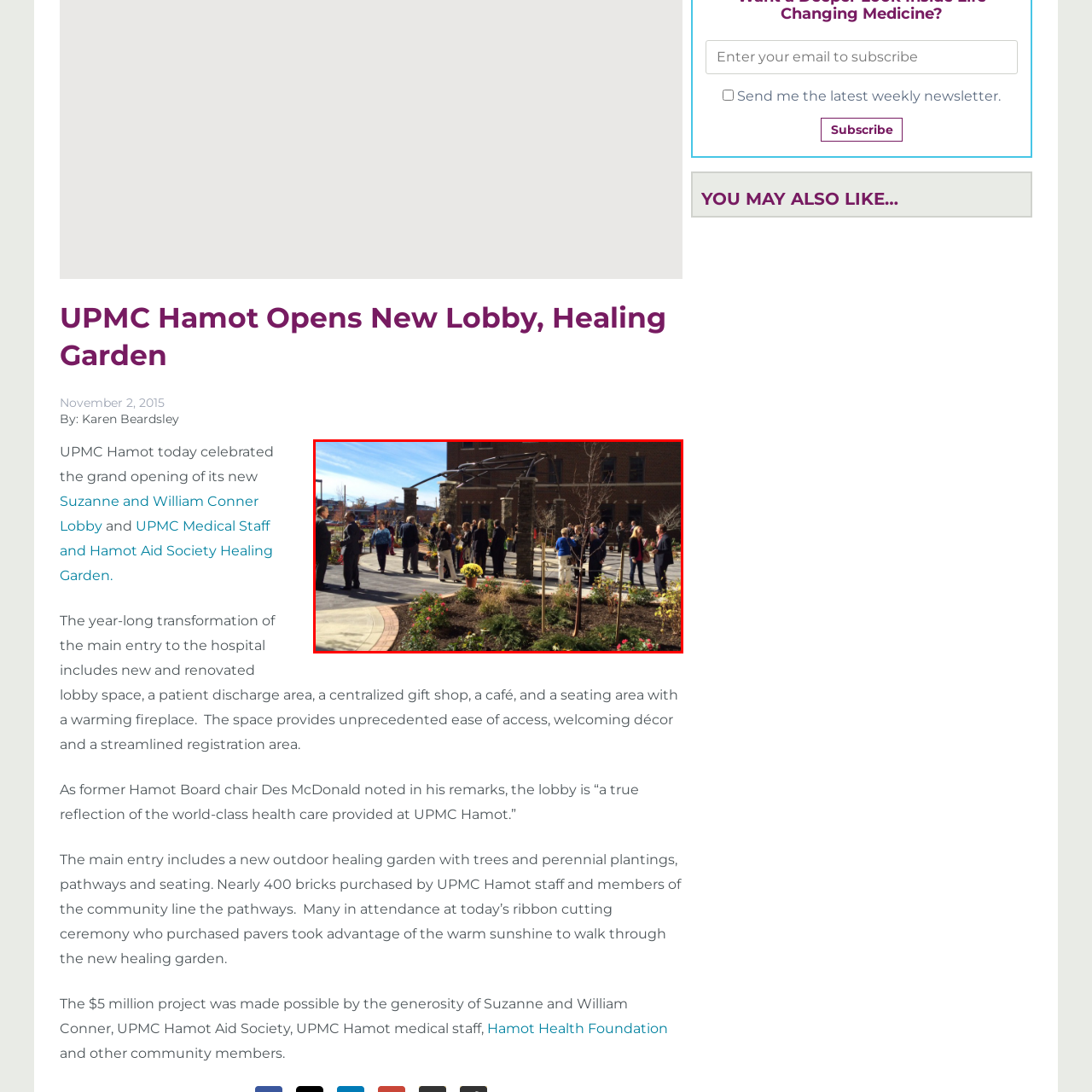Focus on the content inside the red-outlined area of the image and answer the ensuing question in detail, utilizing the information presented: What is the purpose of the outdoor healing garden?

The caption states that the garden is designed to create a serene environment for patients and visitors, indicating its purpose is to provide a peaceful space for those who need it.